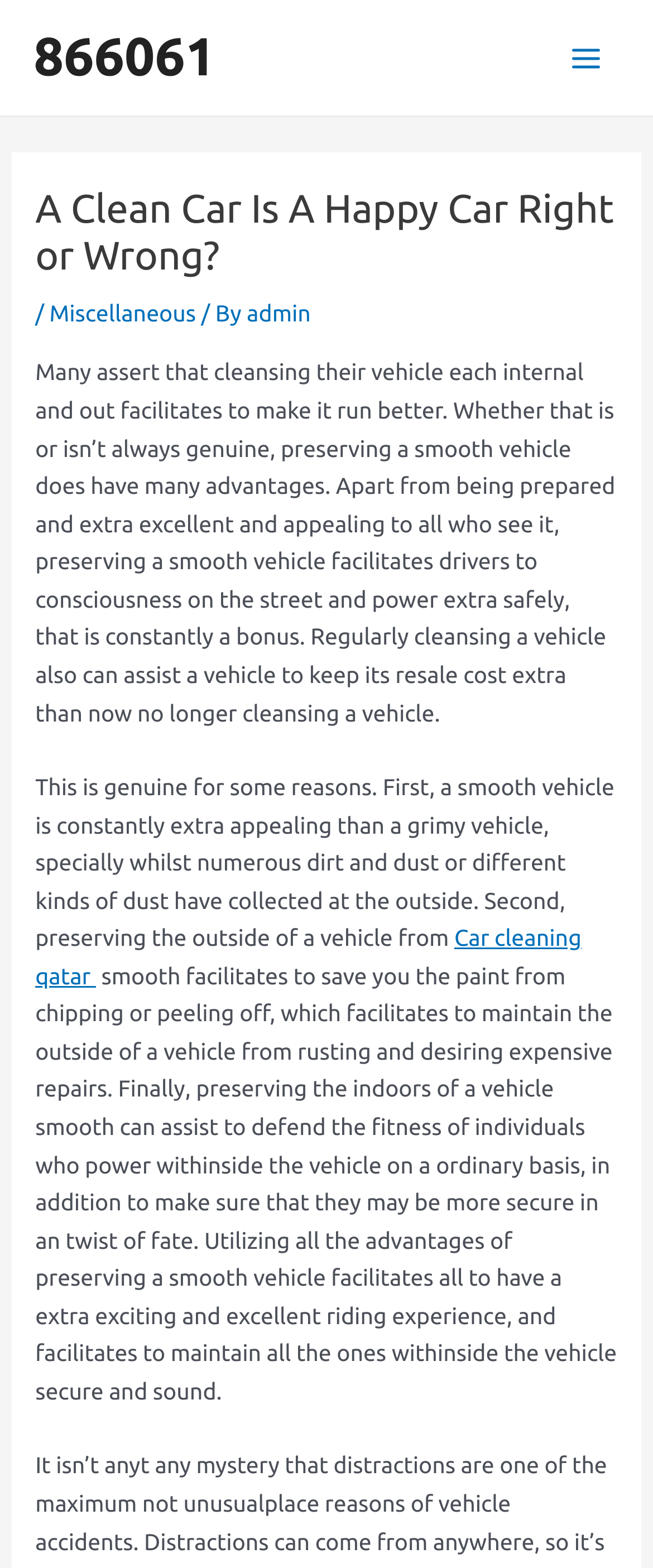Identify the bounding box for the given UI element using the description provided. Coordinates should be in the format (top-left x, top-left y, bottom-right x, bottom-right y) and must be between 0 and 1. Here is the description: Ok

None